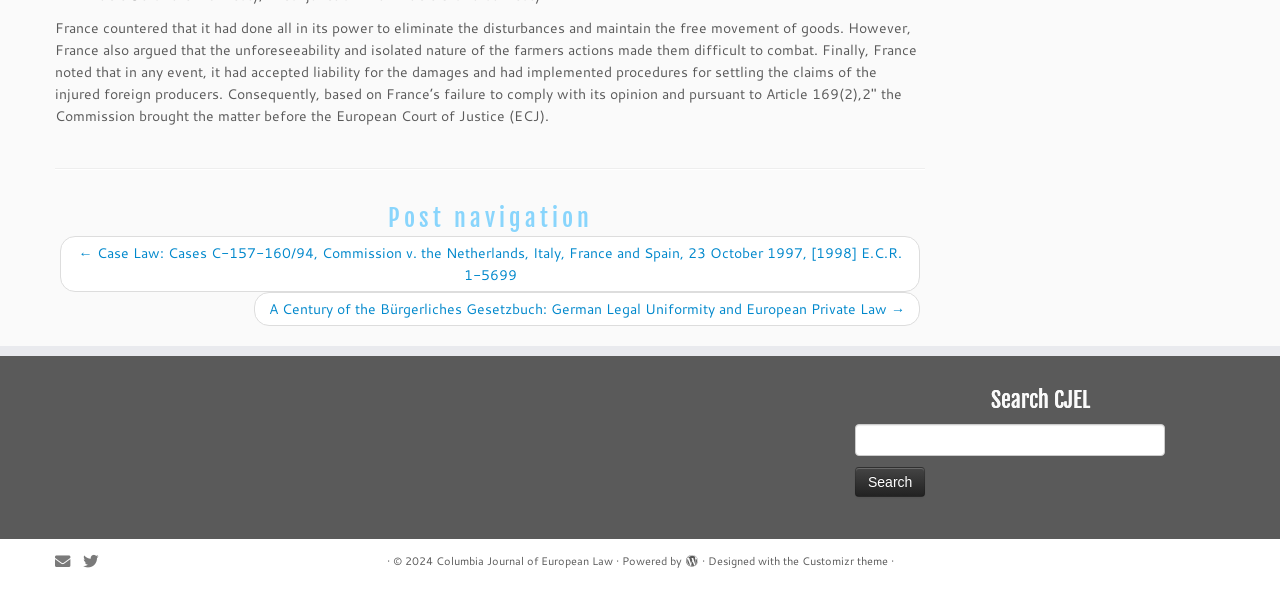Using the element description: "Customizr theme", determine the bounding box coordinates for the specified UI element. The coordinates should be four float numbers between 0 and 1, [left, top, right, bottom].

[0.626, 0.932, 0.693, 0.968]